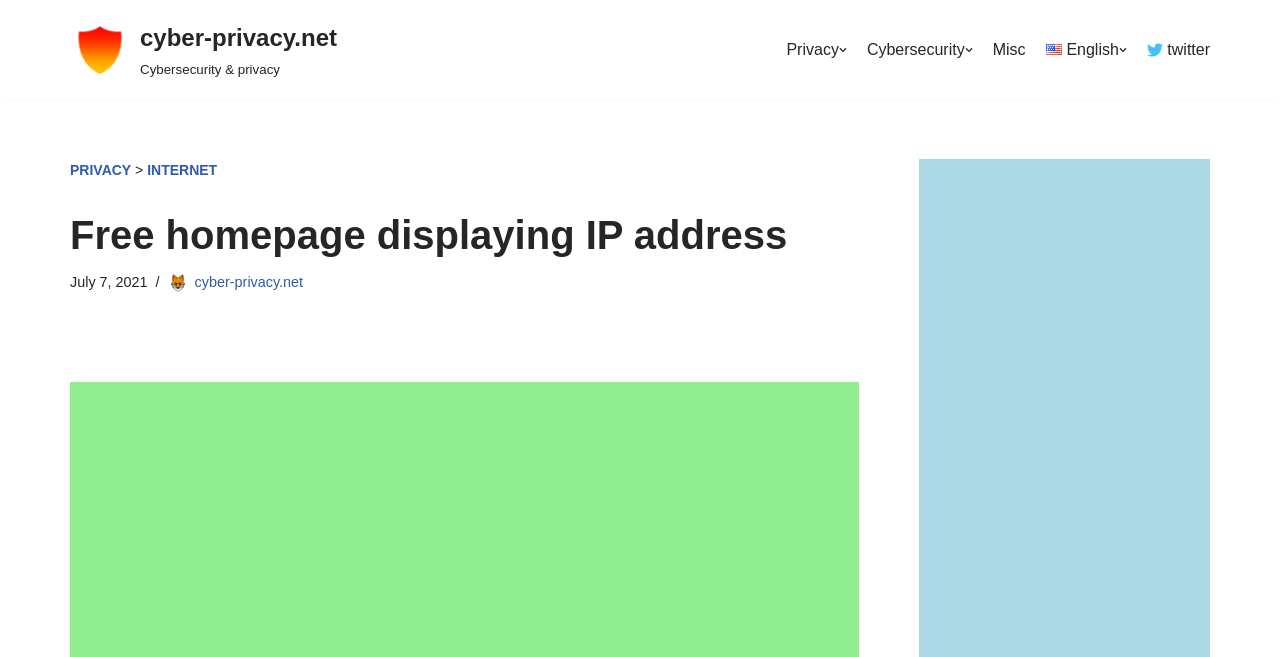What is the social media platform linked on the webpage?
Look at the image and answer the question using a single word or phrase.

twitter